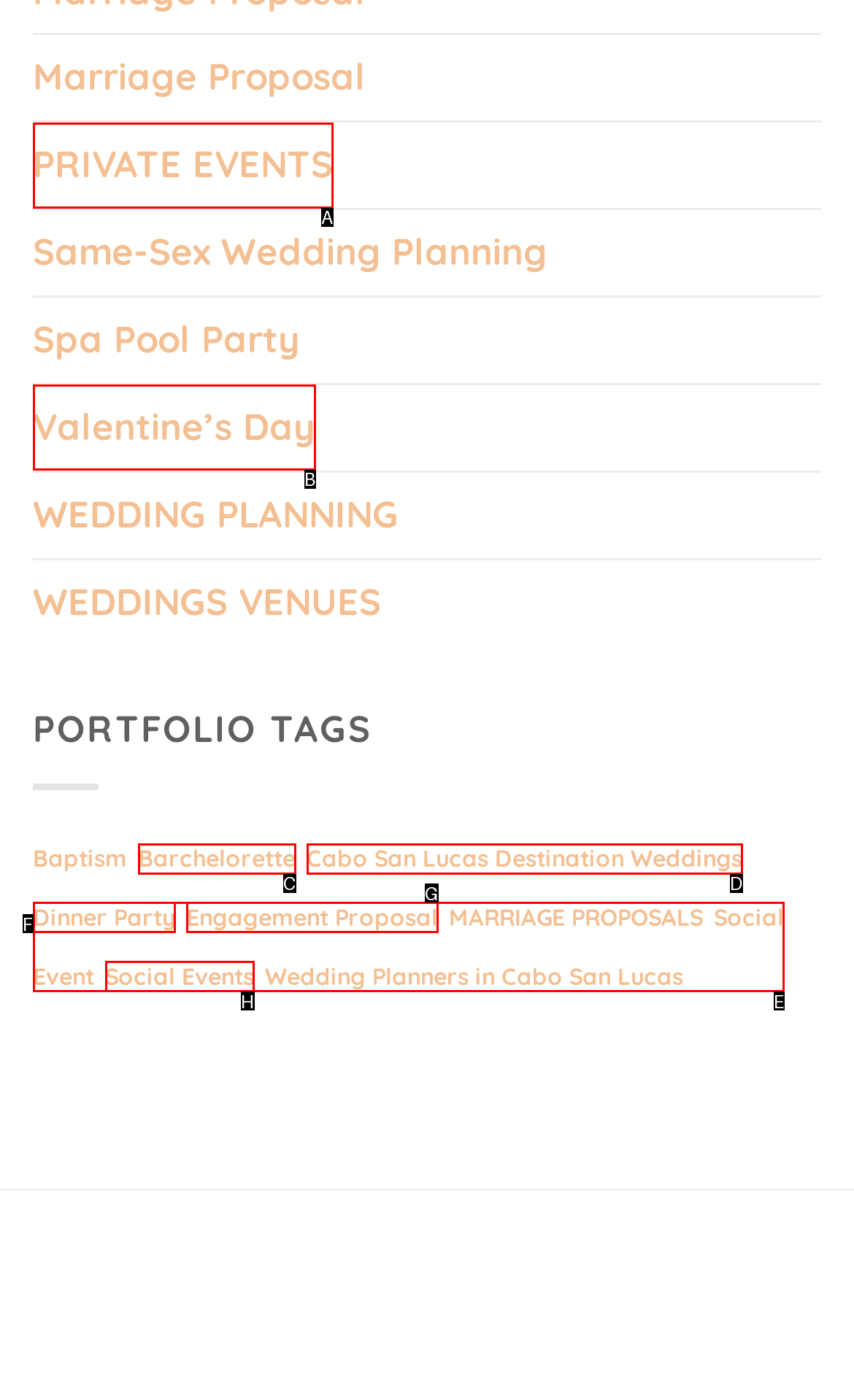Choose the option that best matches the element: Cabo San Lucas Destination Weddings
Respond with the letter of the correct option.

D